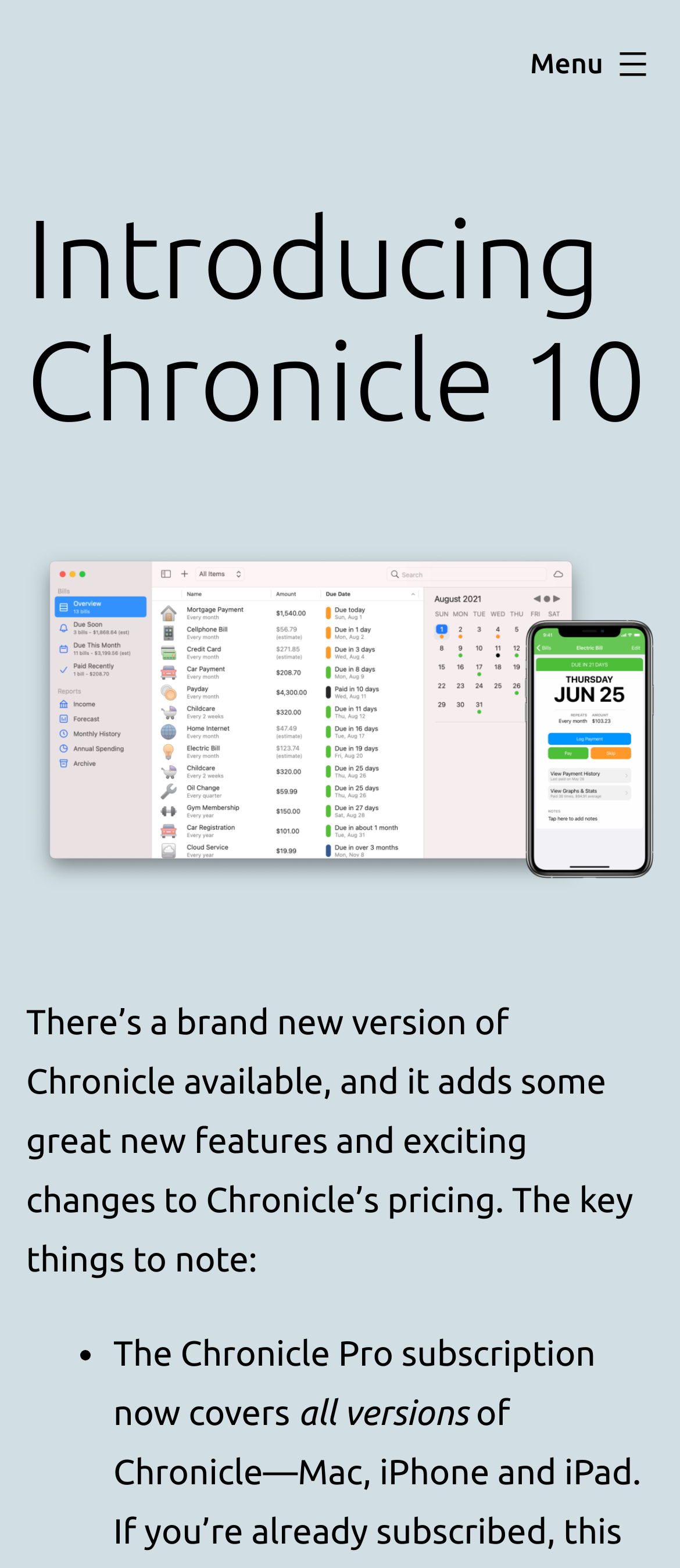Extract the bounding box coordinates of the UI element described: "Chronicle". Provide the coordinates in the format [left, top, right, bottom] with values ranging from 0 to 1.

[0.036, 0.029, 0.256, 0.055]